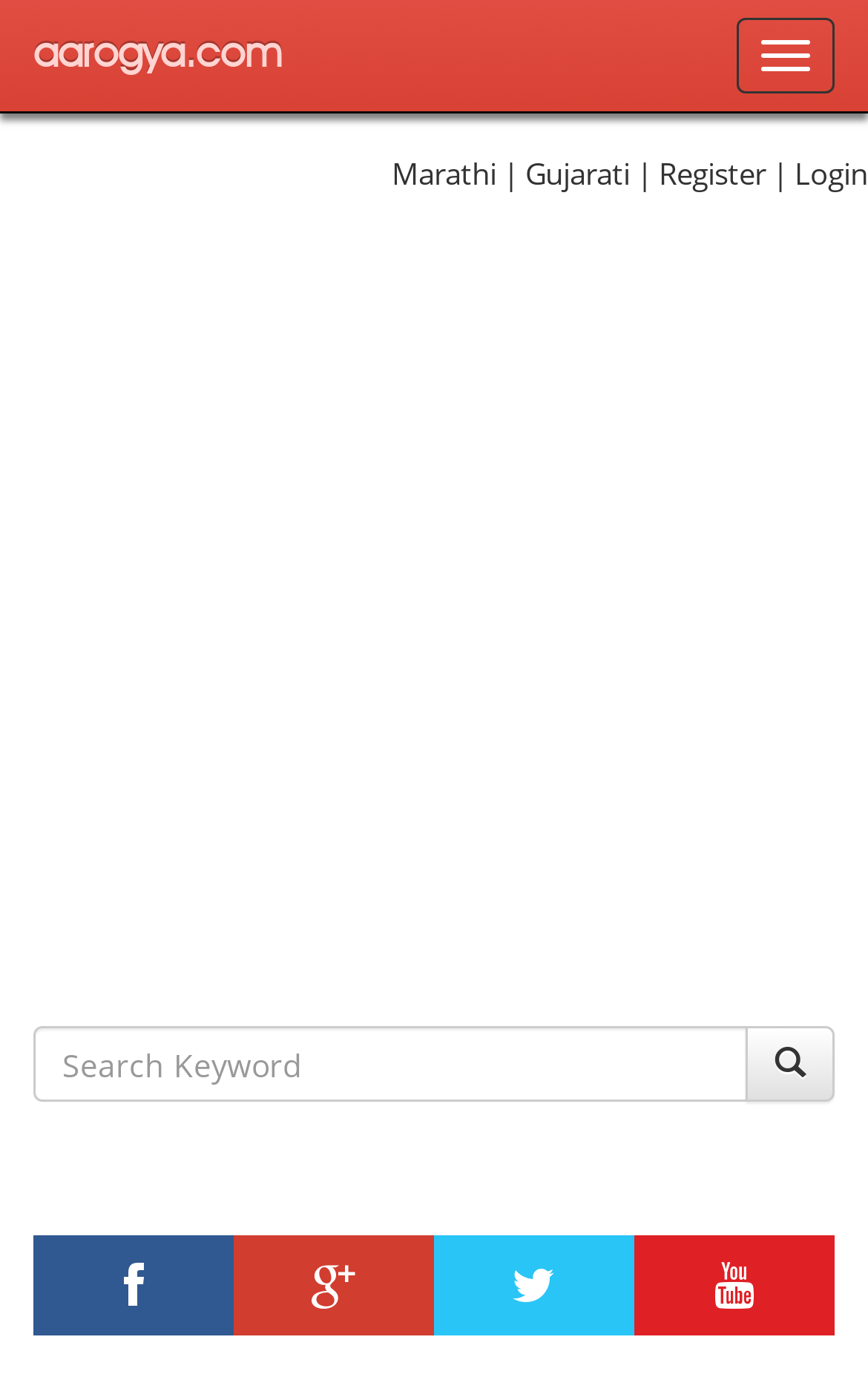Please identify the bounding box coordinates of the element's region that needs to be clicked to fulfill the following instruction: "Login to the website". The bounding box coordinates should consist of four float numbers between 0 and 1, i.e., [left, top, right, bottom].

[0.915, 0.112, 1.0, 0.141]